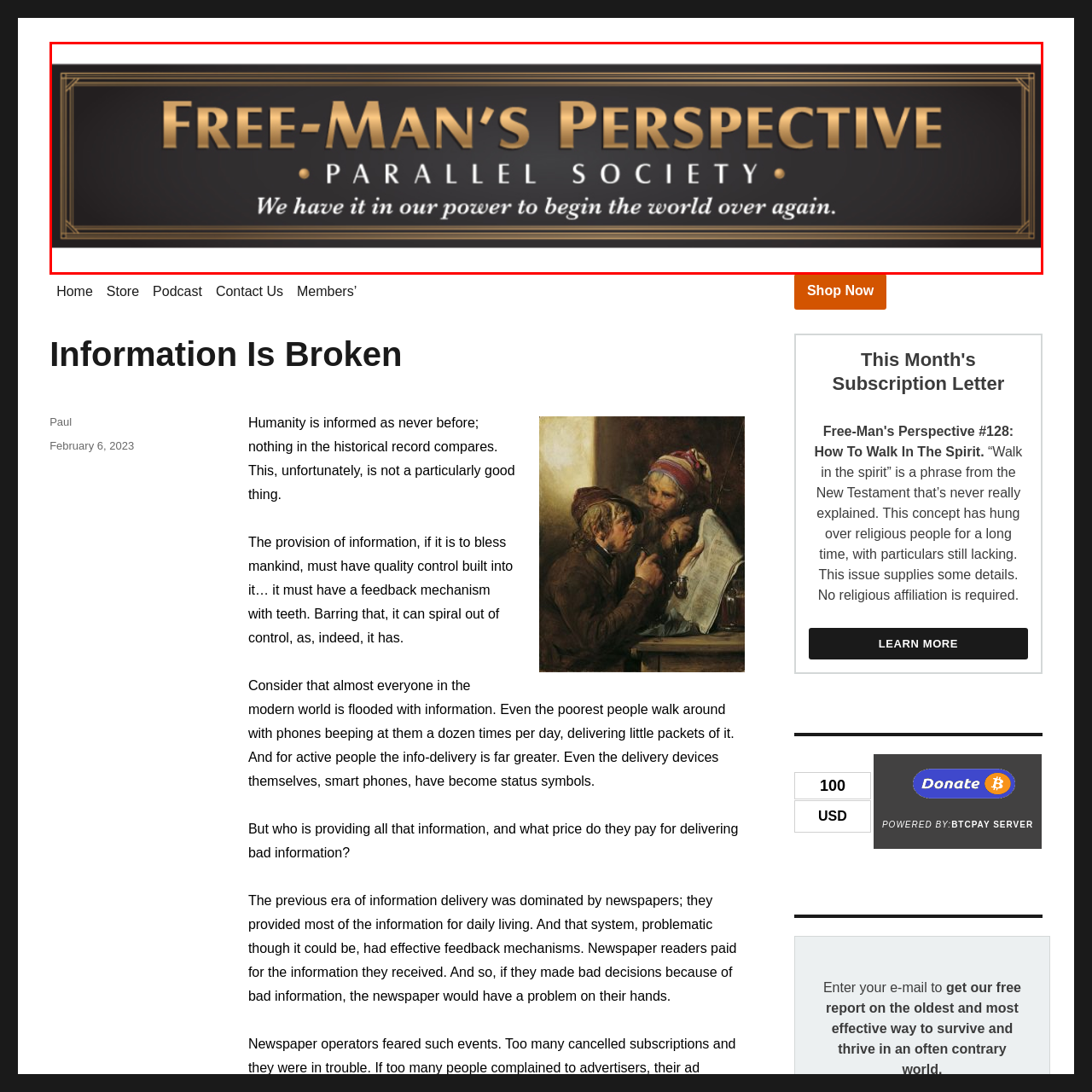Describe thoroughly what is shown in the red-bordered area of the image.

The image features a prominent banner showcasing the title "FREE-MAN'S PERSPECTIVE" styled in bold, golden lettering against a deep black background. Below this title, the words "PARALLEL SOCIETY" are presented in an elegant font, accompanied by a simple decorative dot in the center. Additionally, a motivational statement reads, "We have it in our power to begin the world over again," suggesting themes of empowerment and transformation. The overall design exudes a sense of sophistication and purpose, aligning with the theme of exploring new perspectives.